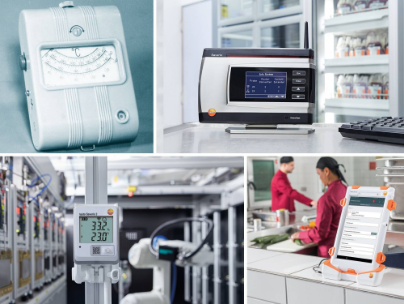Illustrate the image with a detailed caption.

The image showcases a collection of advanced measuring instruments and monitoring technology primarily used in the food industry and other sectors. In the top left corner, an early model thermometer reflects Testo's legacy in temperature monitoring. The top right features a modern digital display device, emphasizing sophistication and ease of use, integral in various applications.

At the bottom left, a data logger is visible, illustrating Testo's commitment to precise data collection and monitoring, essential in ensuring food safety and regulatory compliance. Lastly, the bottom right showcases a tablet-like device used for monitoring, demonstrating the integration of innovative technology in real-time data management, crucial for industries such as food service and healthcare. This image encapsulates Testo Australia's evolution and dedication to providing reliable measurement solutions that enhance operational efficiency across diverse sectors.